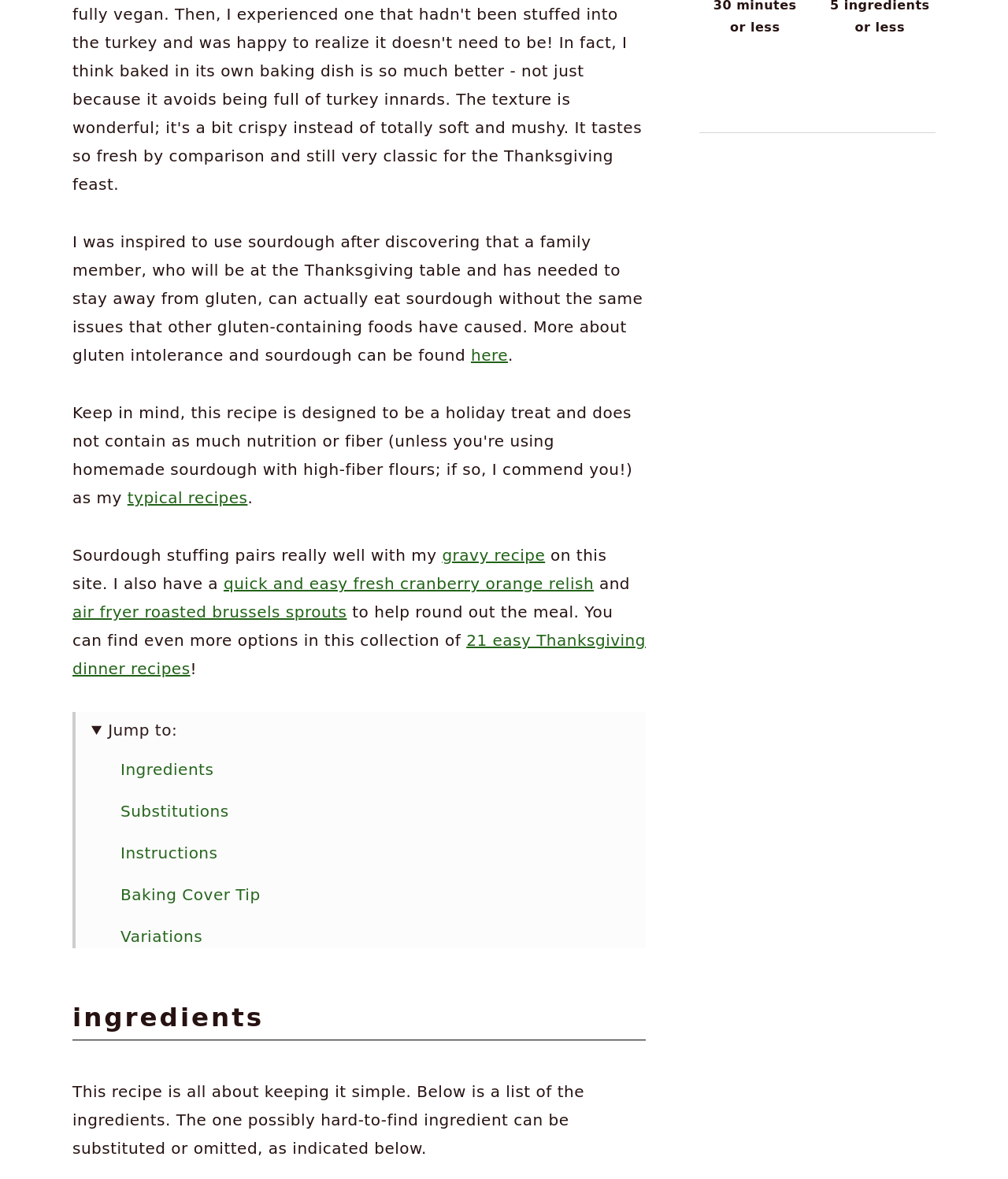Please find the bounding box coordinates of the element's region to be clicked to carry out this instruction: "Click the link to view the quick and easy fresh cranberry orange relish".

[0.222, 0.487, 0.589, 0.503]